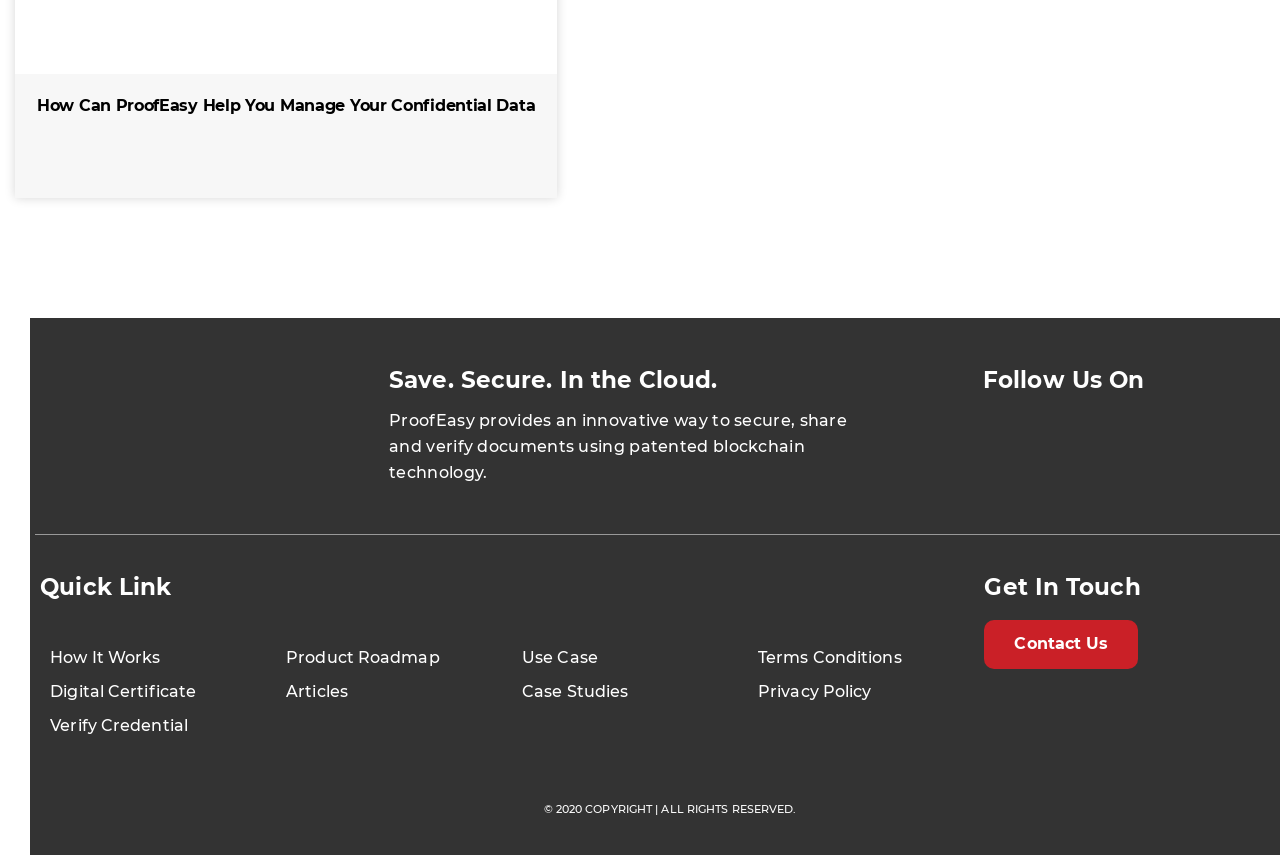What is the tagline of ProofEasy?
Refer to the image and respond with a one-word or short-phrase answer.

Save. Secure. In the Cloud.